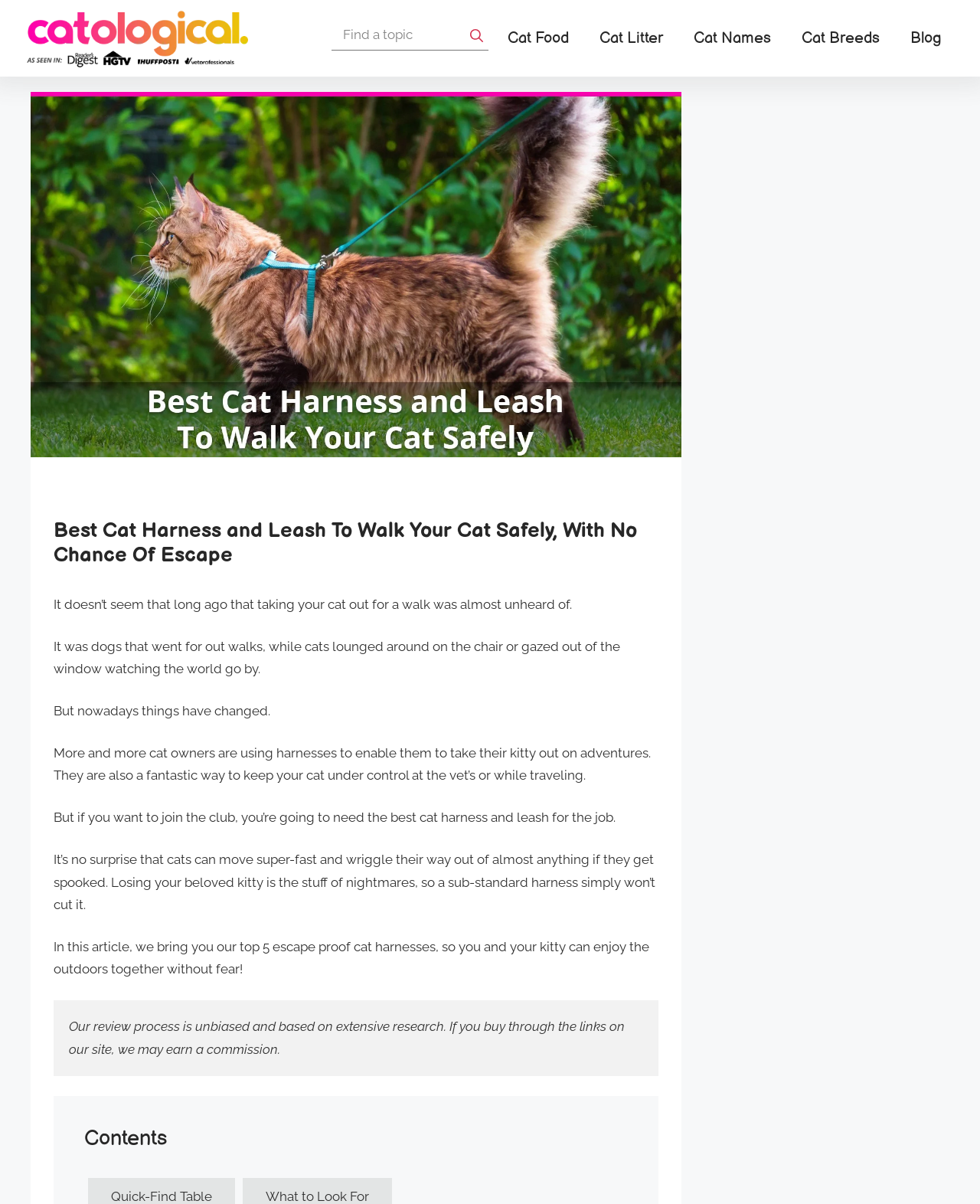Please determine the bounding box coordinates of the element's region to click for the following instruction: "Click on the image of best cat harness and leash".

[0.031, 0.076, 0.695, 0.38]